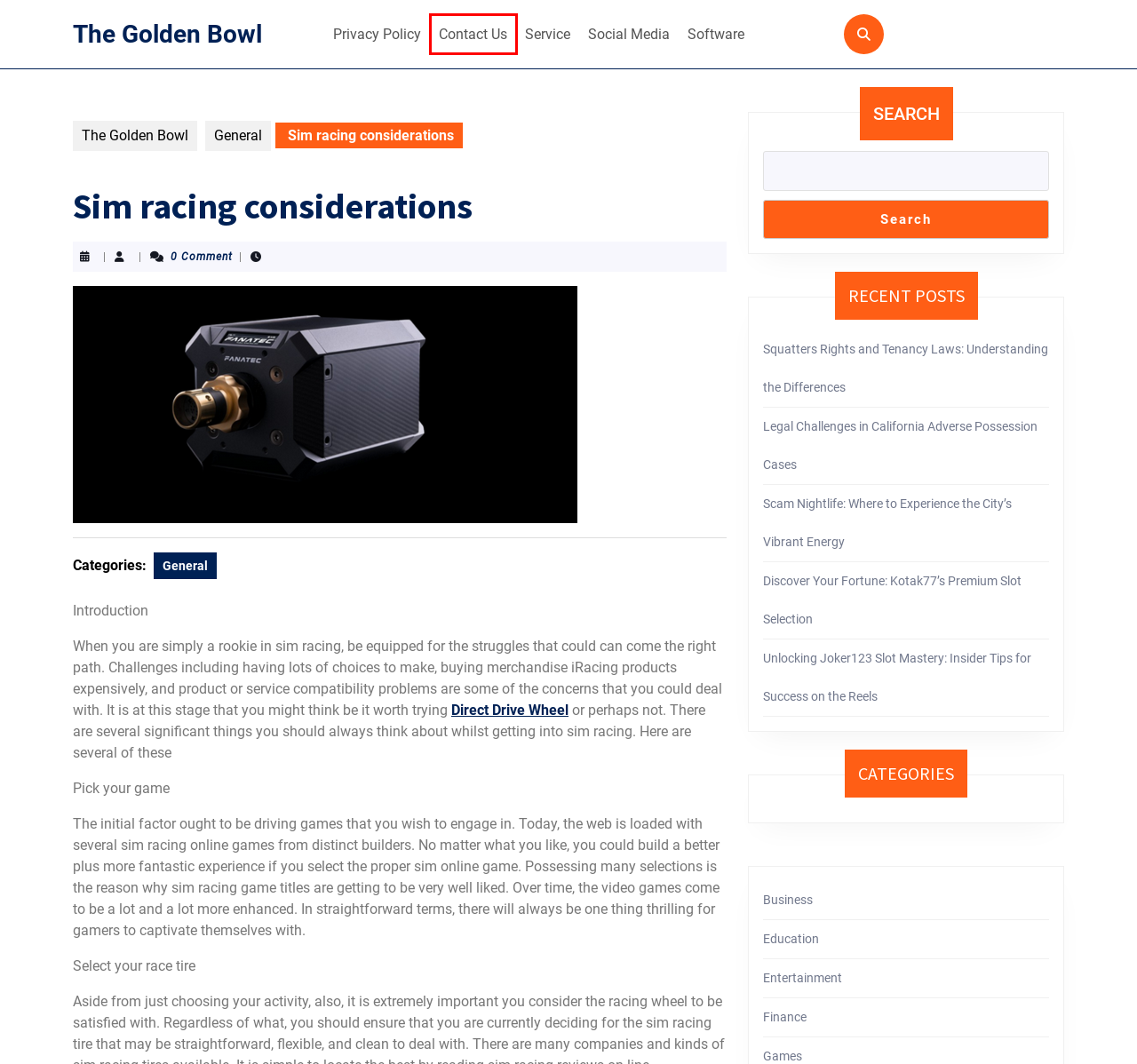Analyze the screenshot of a webpage featuring a red rectangle around an element. Pick the description that best fits the new webpage after interacting with the element inside the red bounding box. Here are the candidates:
A. General – The Golden Bowl
B. Social Media – The Golden Bowl
C. Unlocking Joker123 Slot Mastery: Insider Tips for Success on the Reels – The Golden Bowl
D. Discover Your Fortune: Kotak77’s Premium Slot Selection – The Golden Bowl
E. Games – The Golden Bowl
F. Contact Us – The Golden Bowl
G. Service – The Golden Bowl
H. Privacy Policy – The Golden Bowl

F